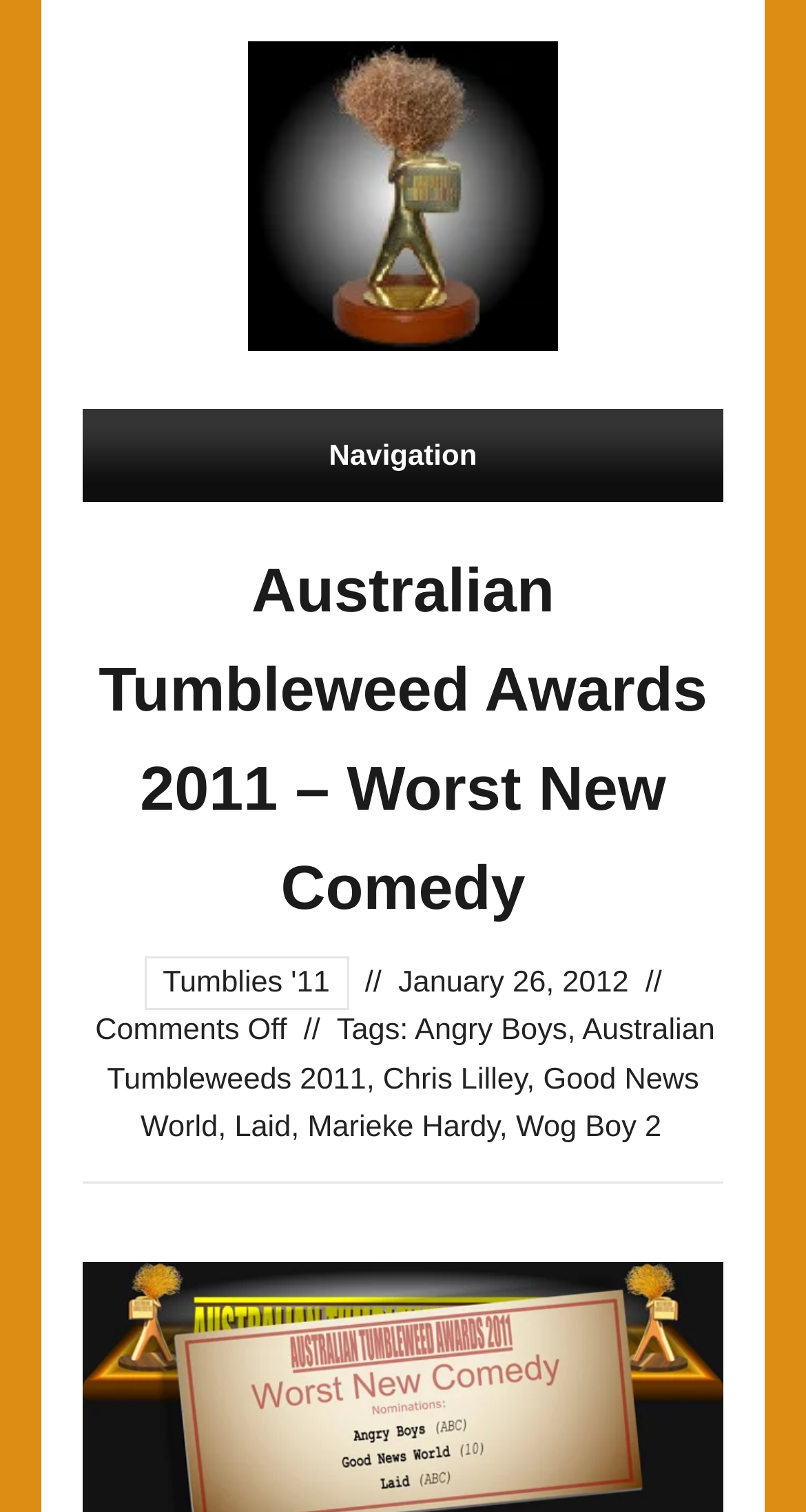Please indicate the bounding box coordinates of the element's region to be clicked to achieve the instruction: "Read the article posted on January 26, 2012". Provide the coordinates as four float numbers between 0 and 1, i.e., [left, top, right, bottom].

[0.494, 0.64, 0.78, 0.662]